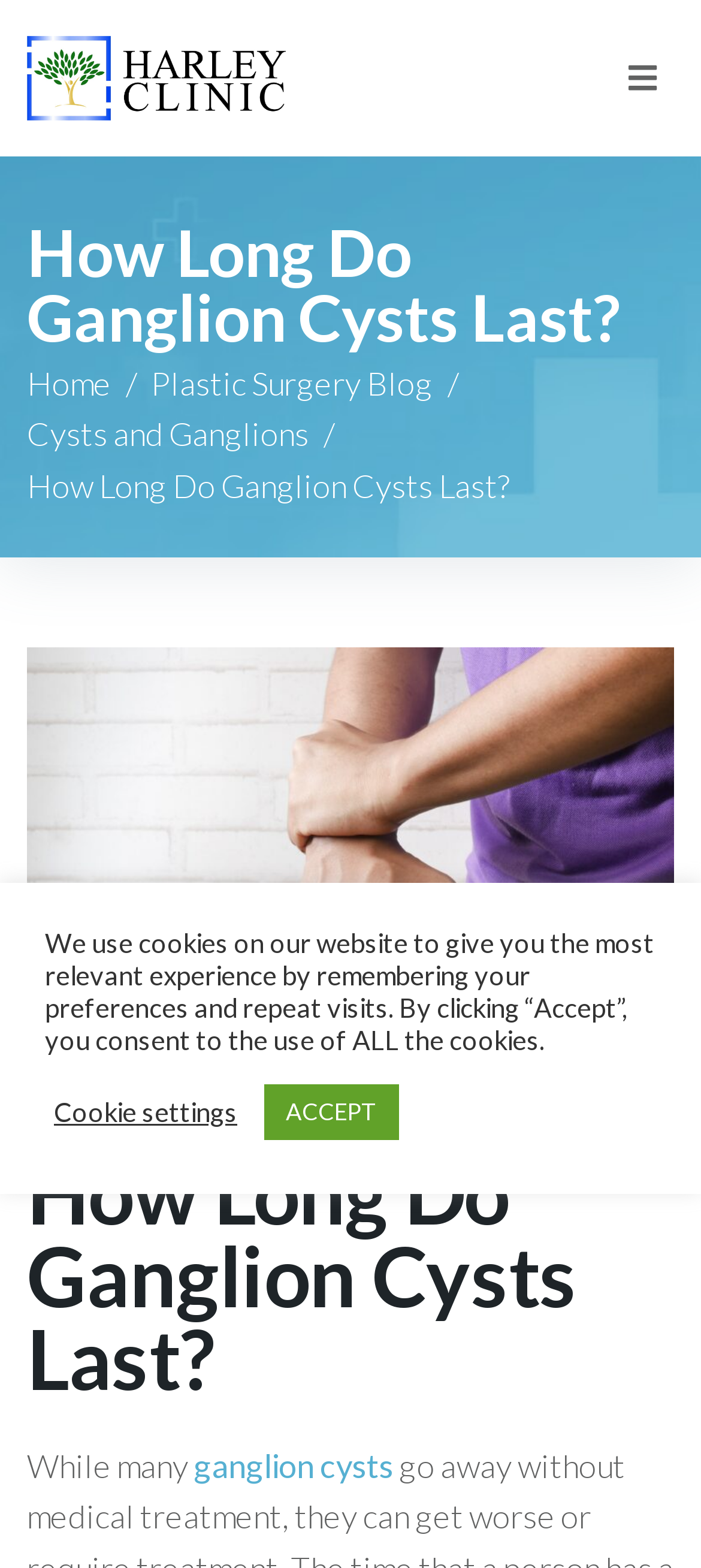Specify the bounding box coordinates of the element's area that should be clicked to execute the given instruction: "Read about the Headteacher's Welcome". The coordinates should be four float numbers between 0 and 1, i.e., [left, top, right, bottom].

None